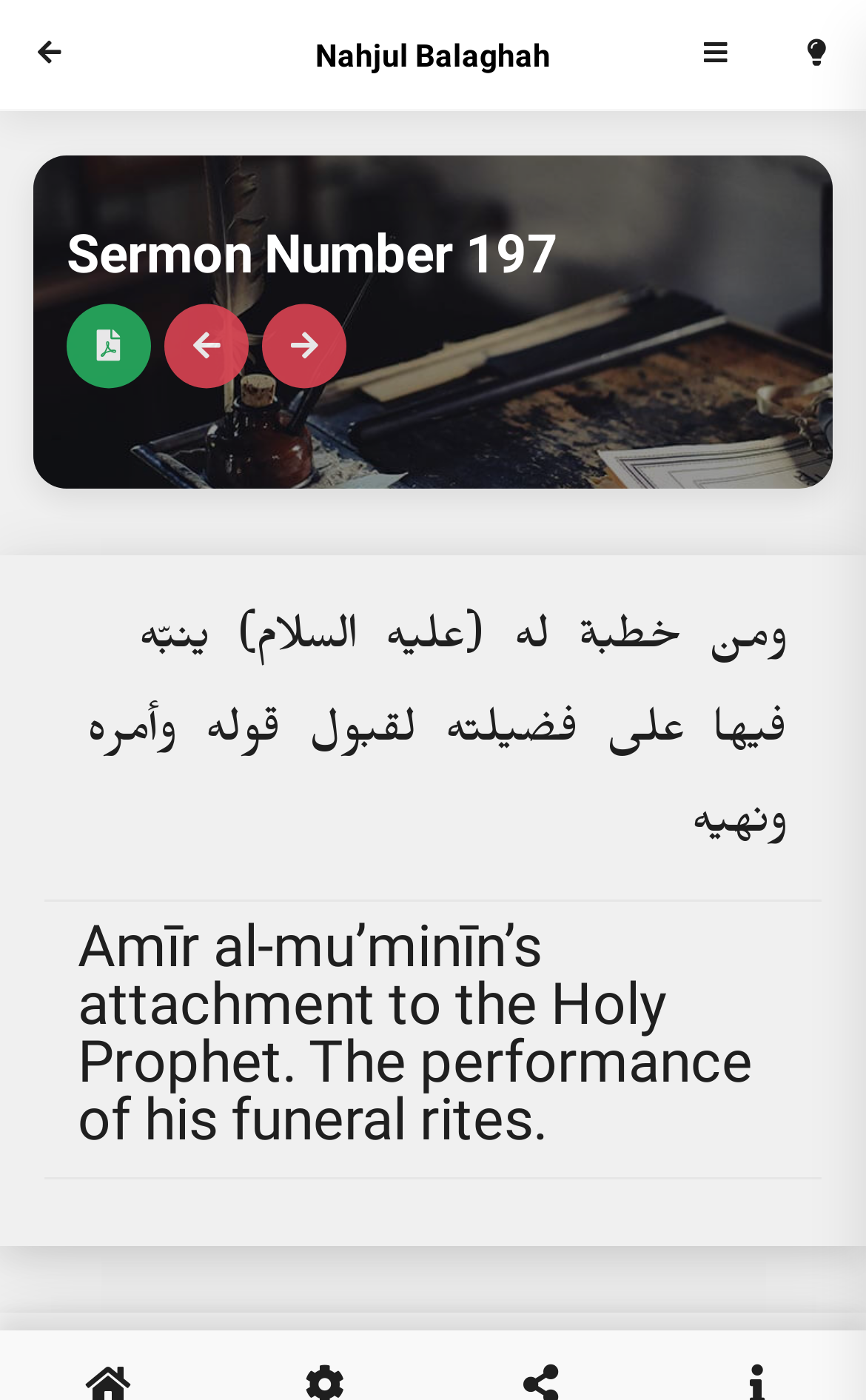What is the purpose of the icons in the top navigation bar? Observe the screenshot and provide a one-word or short phrase answer.

Navigation